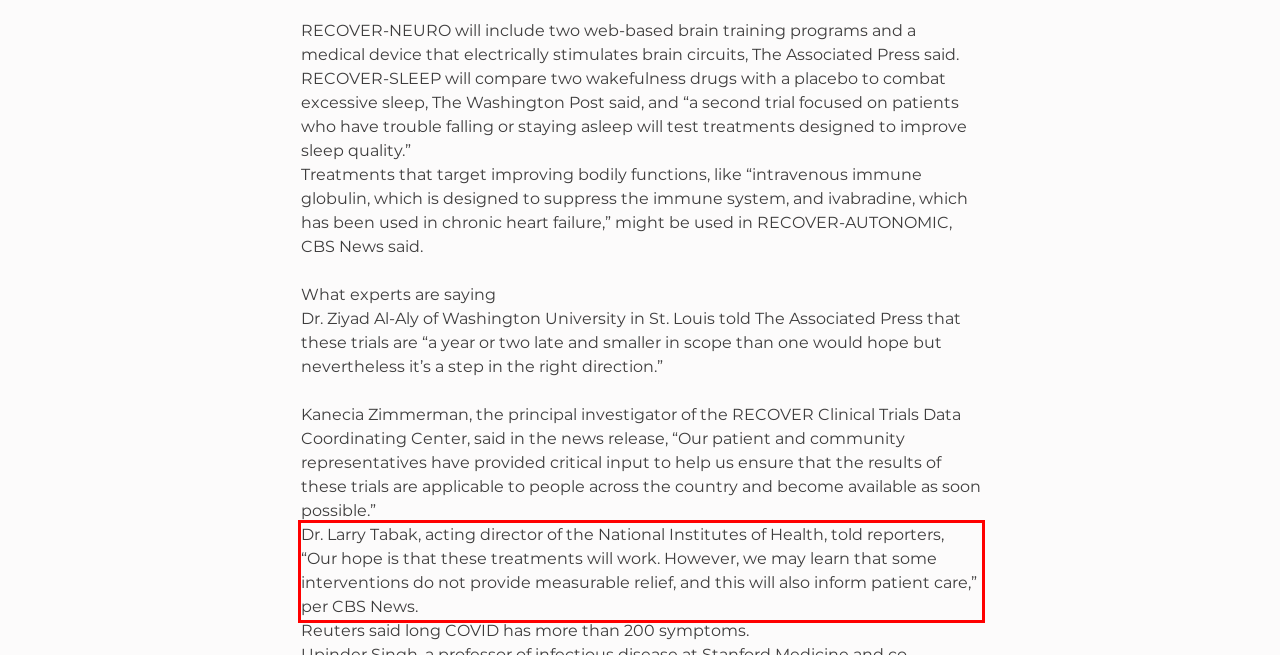Given a screenshot of a webpage, identify the red bounding box and perform OCR to recognize the text within that box.

Dr. Larry Tabak, acting director of the National Institutes of Health, told reporters, “Our hope is that these treatments will work. However, we may learn that some interventions do not provide measurable relief, and this will also inform patient care,” per CBS News.